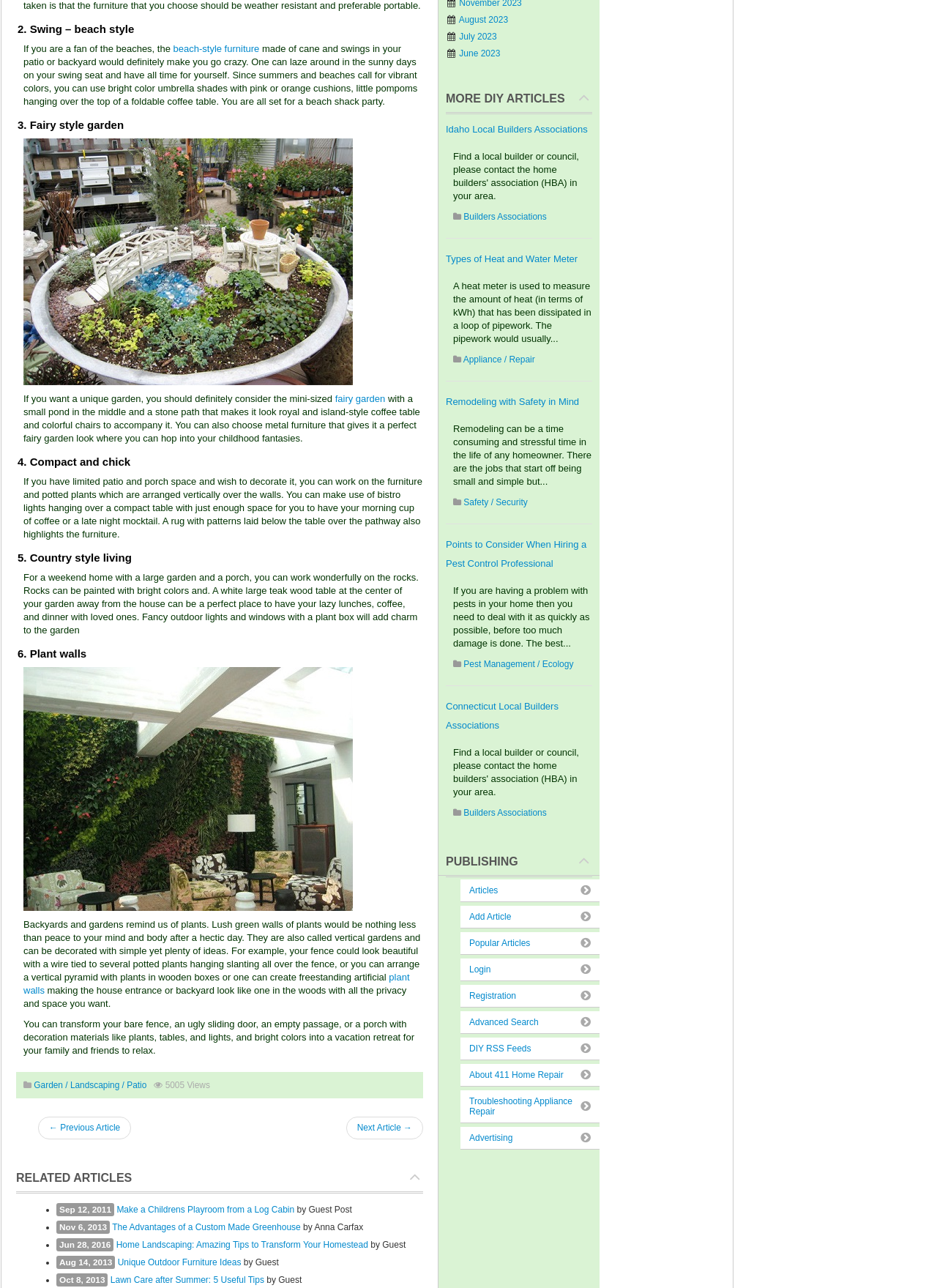Show the bounding box coordinates of the element that should be clicked to complete the task: "View the 'fairy garden' image".

[0.025, 0.107, 0.377, 0.299]